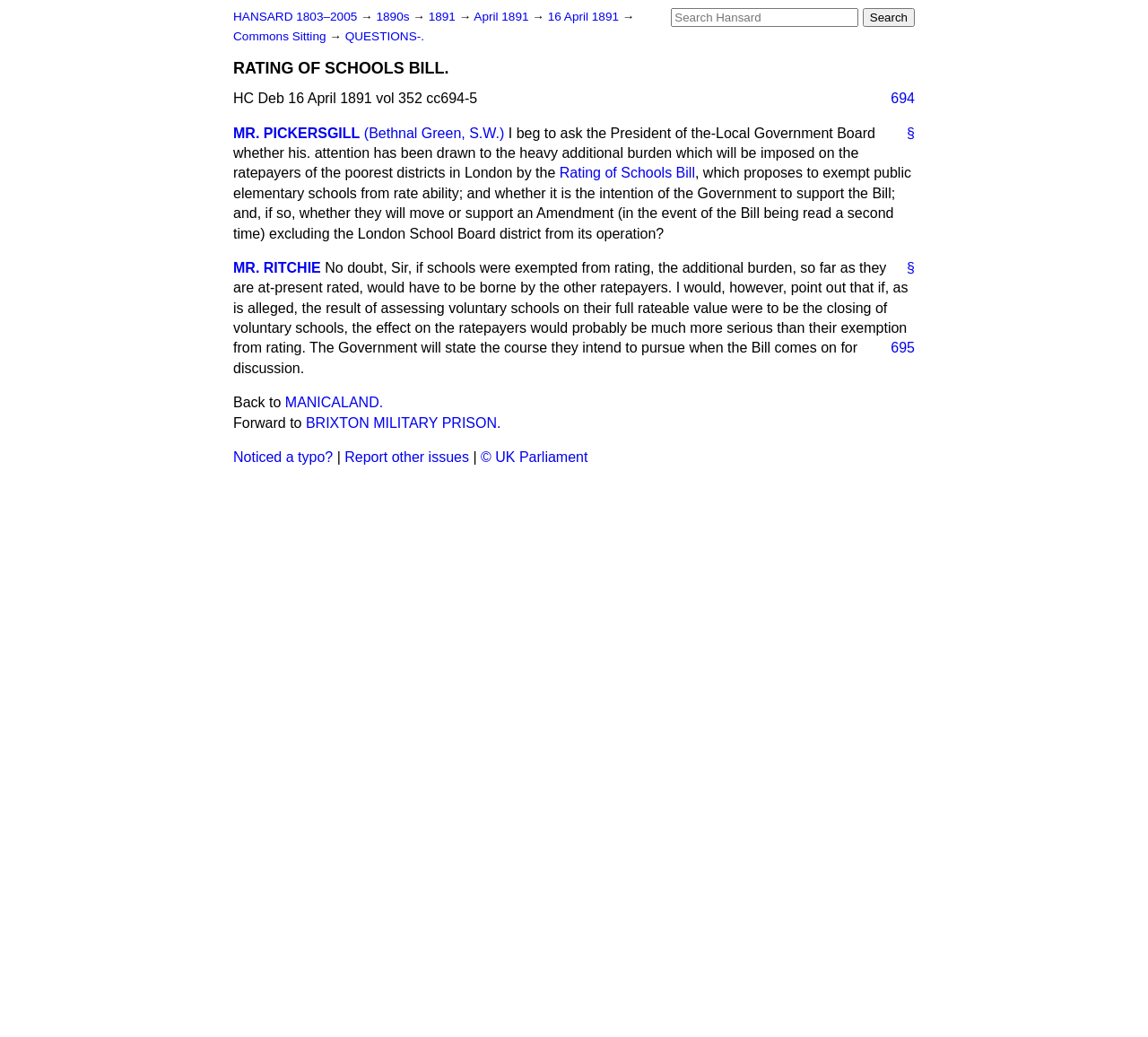Please specify the bounding box coordinates in the format (top-left x, top-left y, bottom-right x, bottom-right y), with values ranging from 0 to 1. Identify the bounding box for the UI component described as follows: MR. RITCHIE

[0.203, 0.251, 0.28, 0.265]